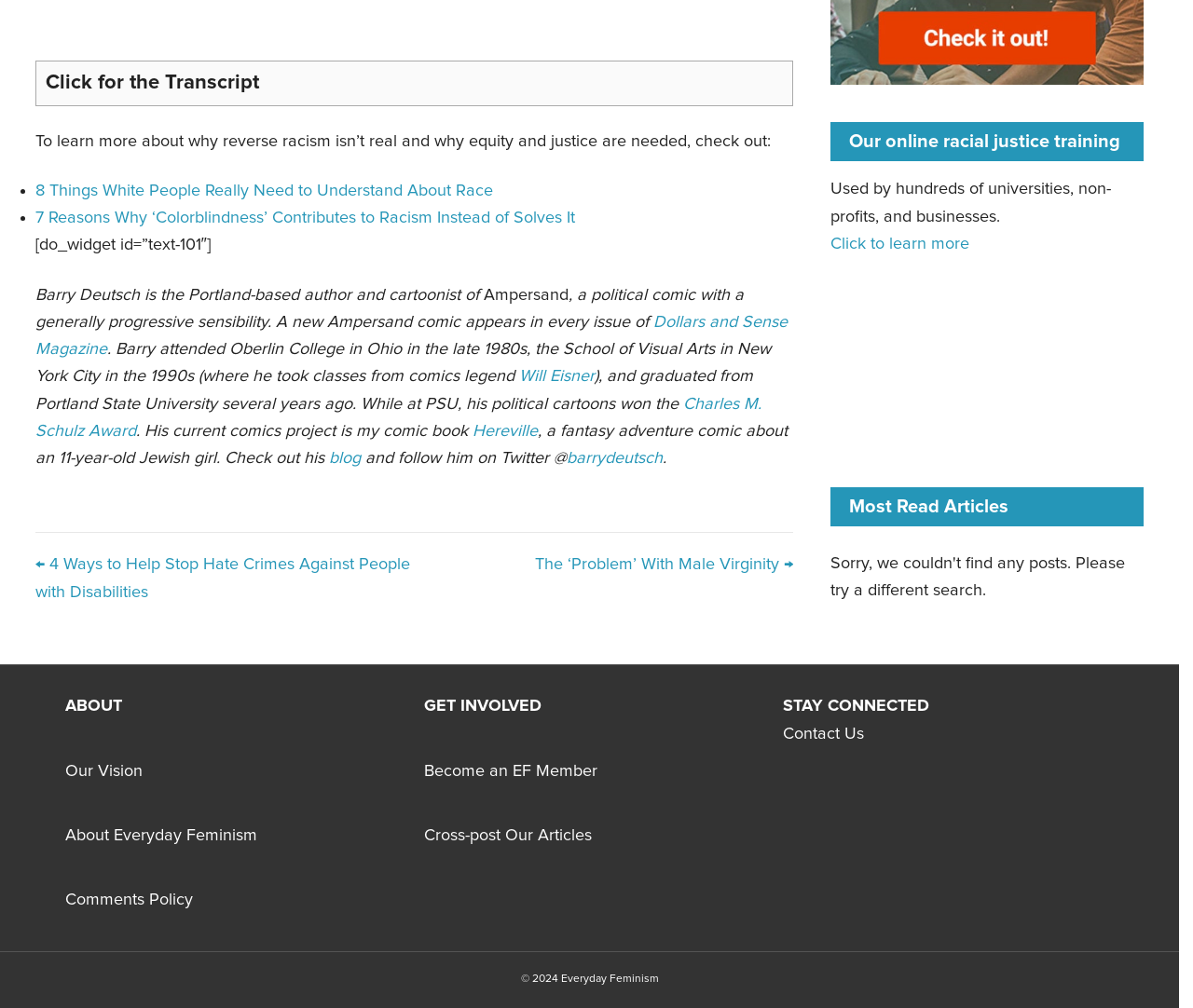Could you please study the image and provide a detailed answer to the question:
What is the author's current comic book project?

The answer can be found in the section that describes the author Barry Deutsch. It mentions that his current comics project is a fantasy adventure comic about an 11-year-old Jewish girl, which is called 'Hereville'.